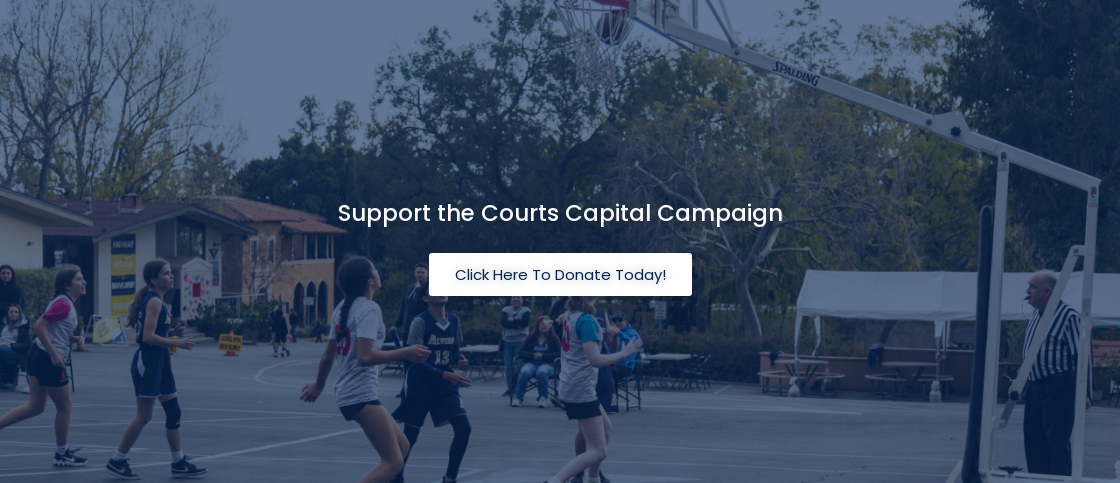Provide a brief response to the question below using one word or phrase:
What is the purpose of the call-to-action button?

To donate to the campaign